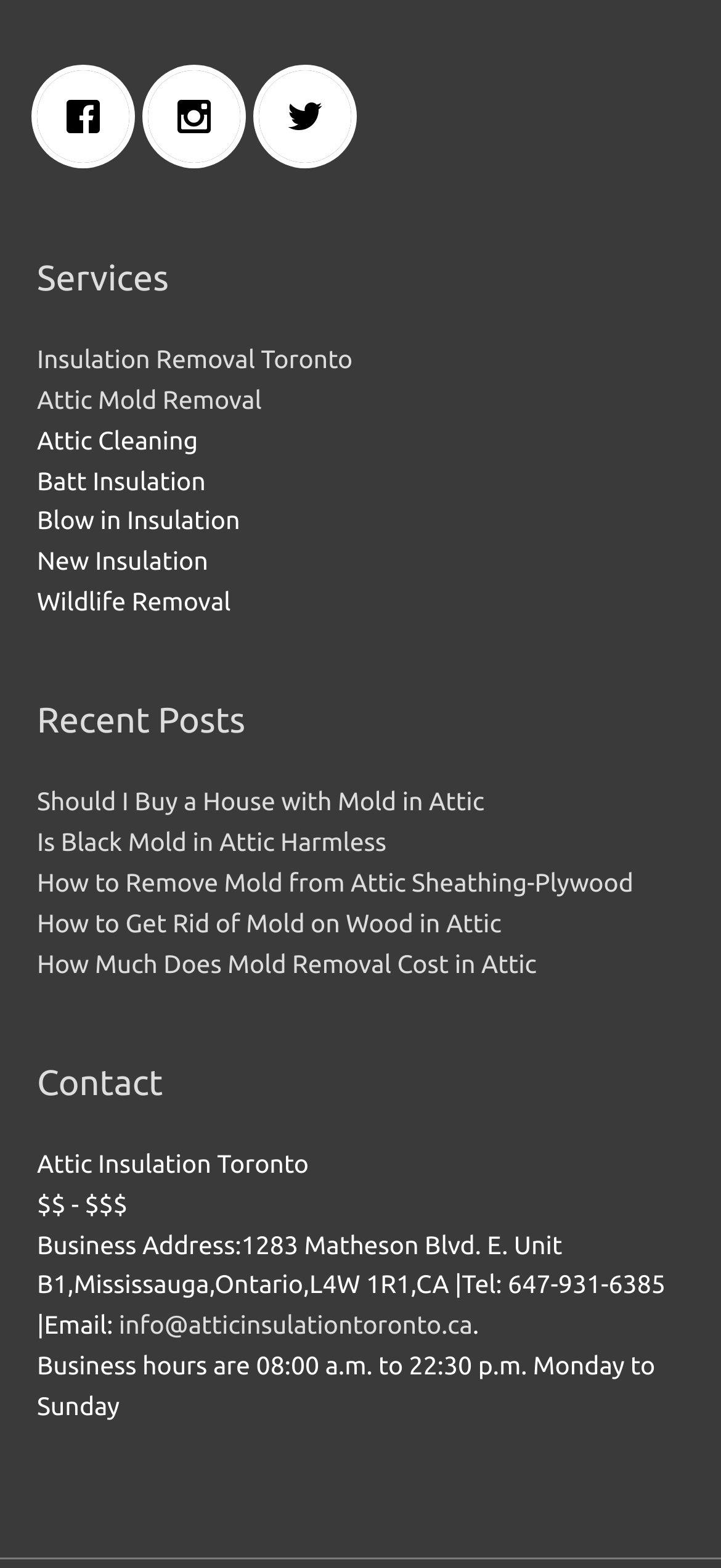Locate the bounding box coordinates of the element that needs to be clicked to carry out the instruction: "View Attic Mold Removal services". The coordinates should be given as four float numbers ranging from 0 to 1, i.e., [left, top, right, bottom].

[0.051, 0.245, 0.363, 0.264]